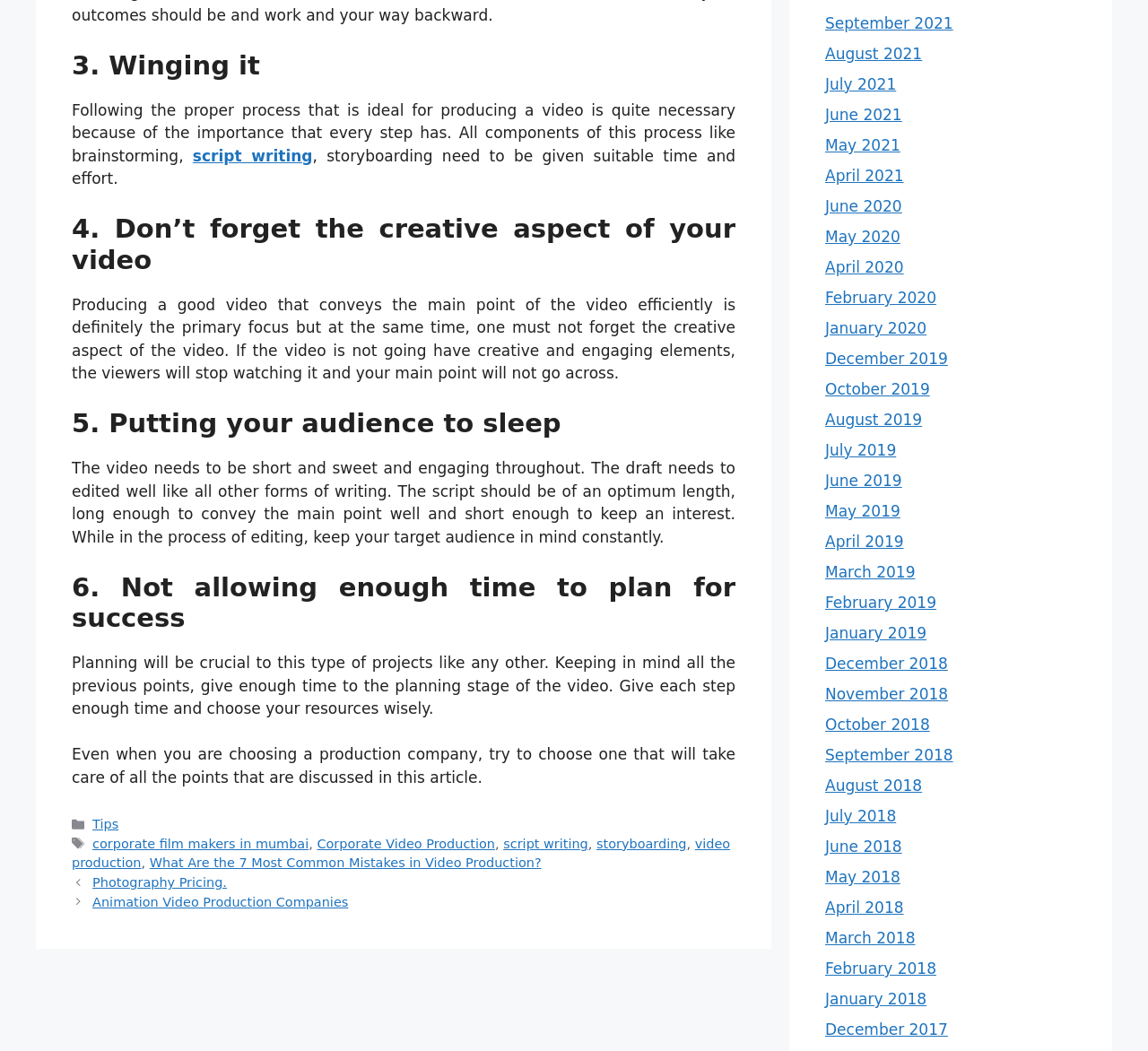Find the bounding box coordinates of the element's region that should be clicked in order to follow the given instruction: "Click on 'script writing'". The coordinates should consist of four float numbers between 0 and 1, i.e., [left, top, right, bottom].

[0.168, 0.14, 0.272, 0.157]